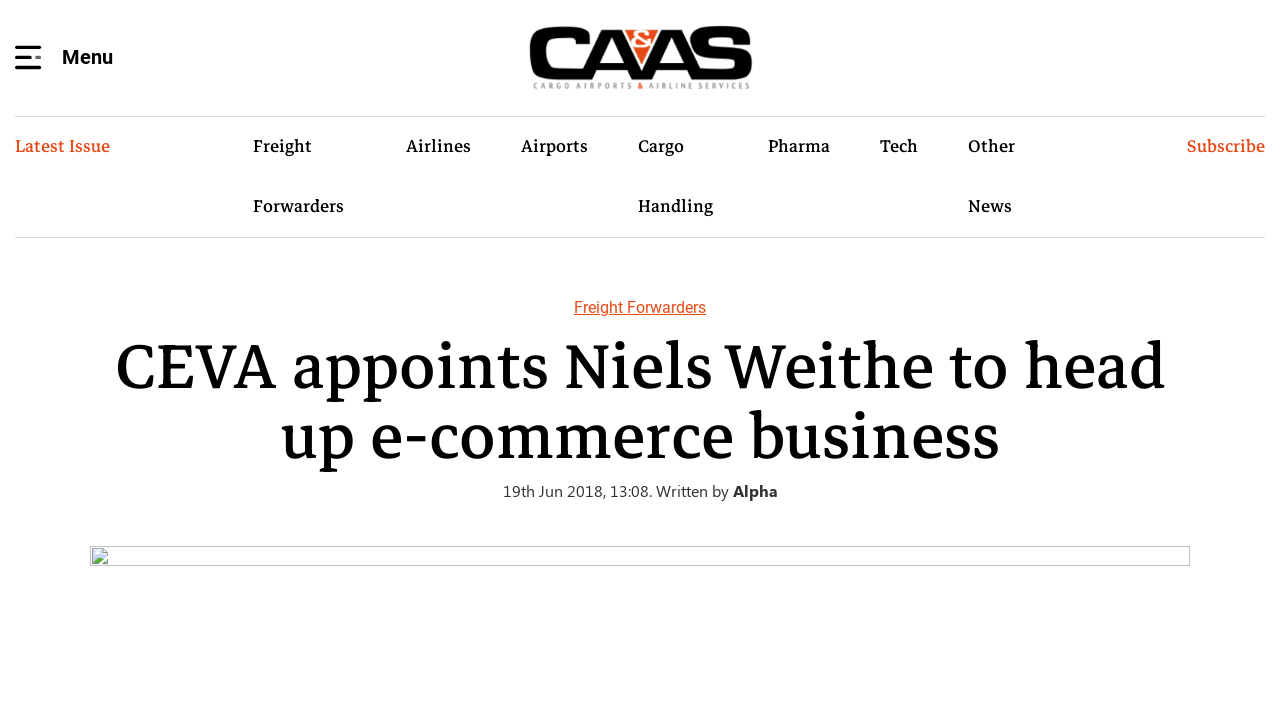What is the category of the article 'Cargo Handling'?
Provide a fully detailed and comprehensive answer to the question.

The category of the article 'Cargo Handling' can be determined by looking at the links at the top of the webpage. The link 'Cargo Handling' is located next to the link 'Airports', which suggests that 'Cargo Handling' is a subcategory of 'Airports'.